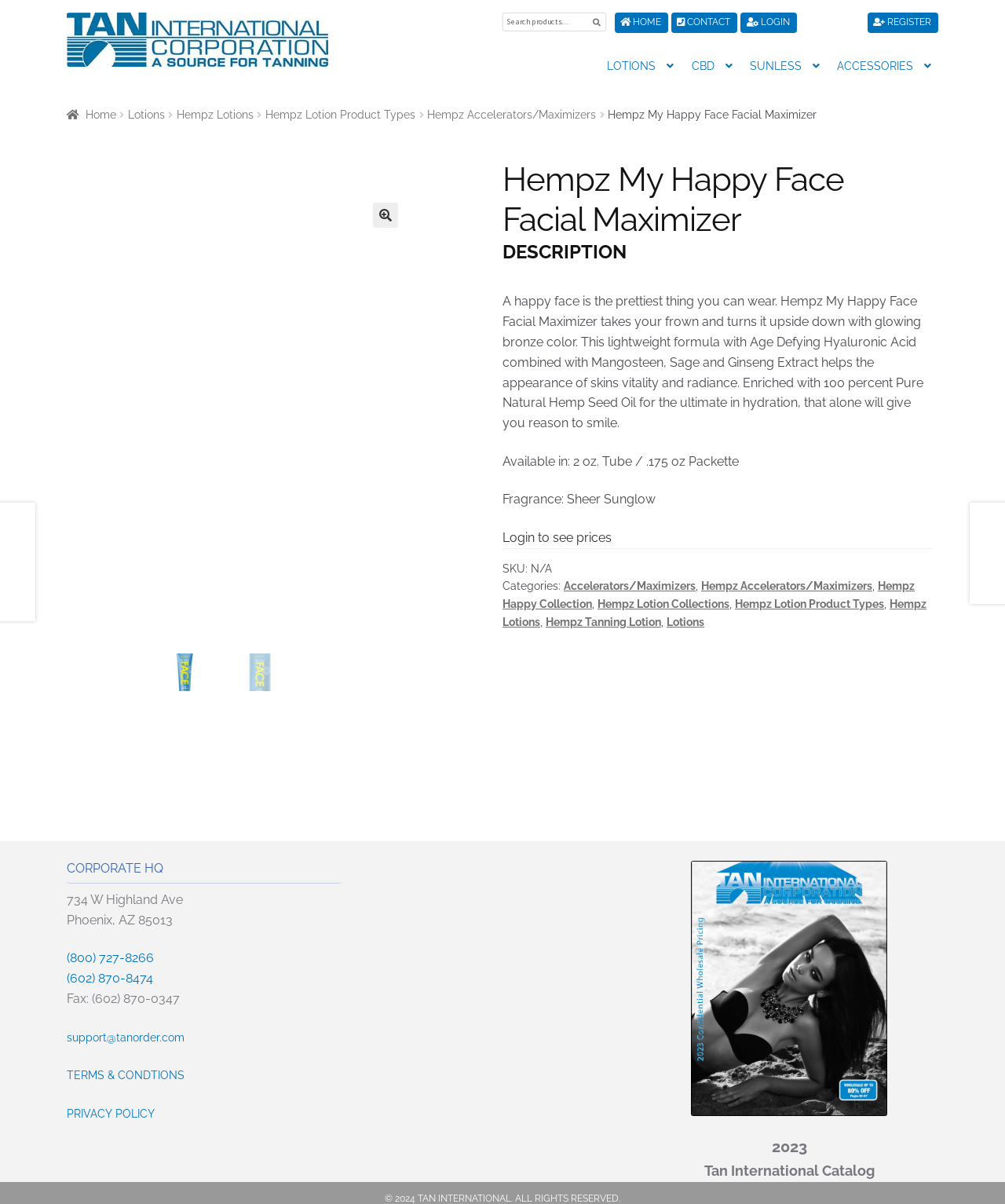Identify the bounding box coordinates of the clickable region to carry out the given instruction: "Login to your account".

[0.737, 0.01, 0.793, 0.028]